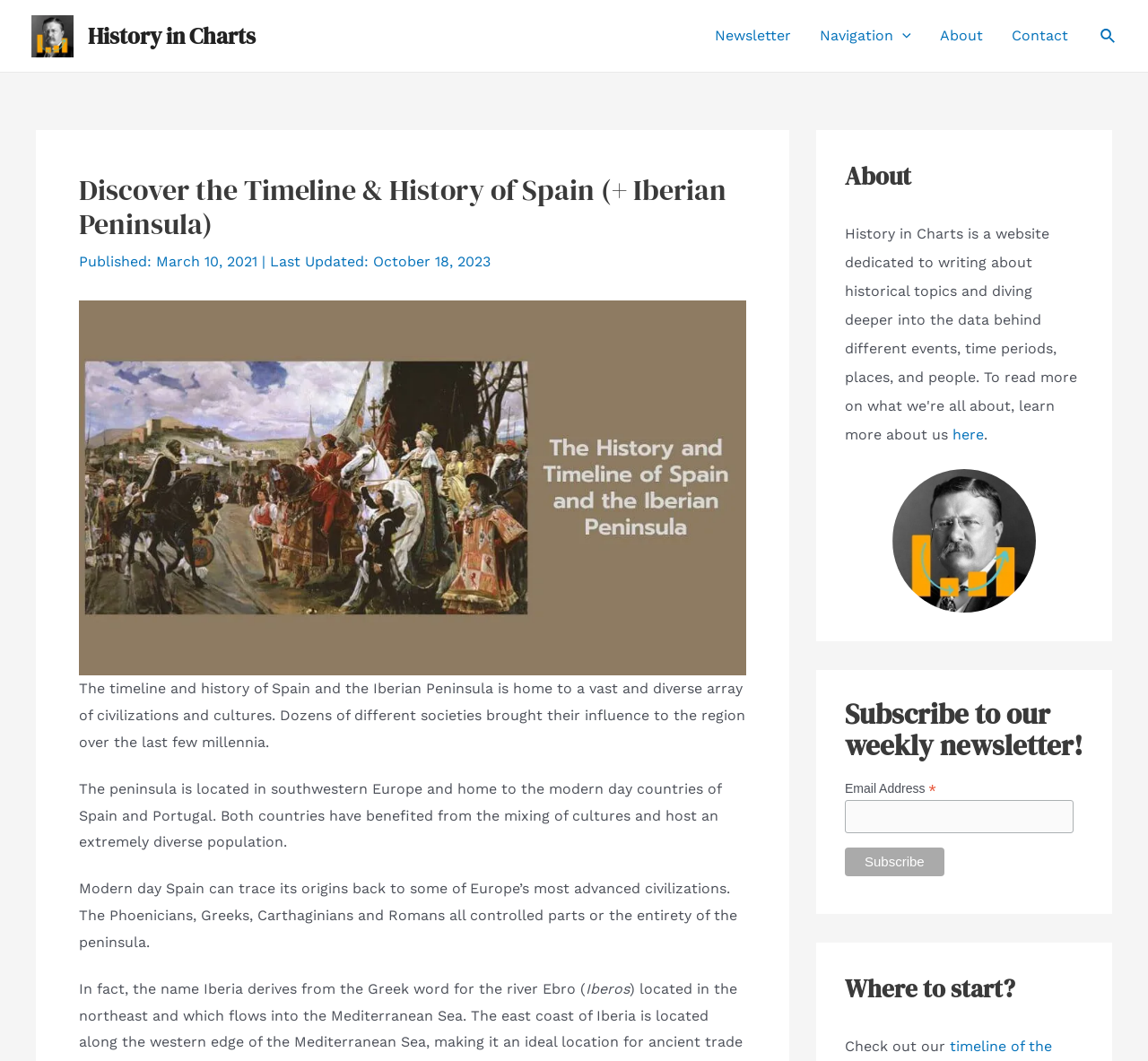Provide a thorough and detailed response to the question by examining the image: 
What is the region located in?

The region is located in southwestern Europe, as mentioned in the text 'The peninsula is located in southwestern Europe and home to the modern day countries of Spain and Portugal.'